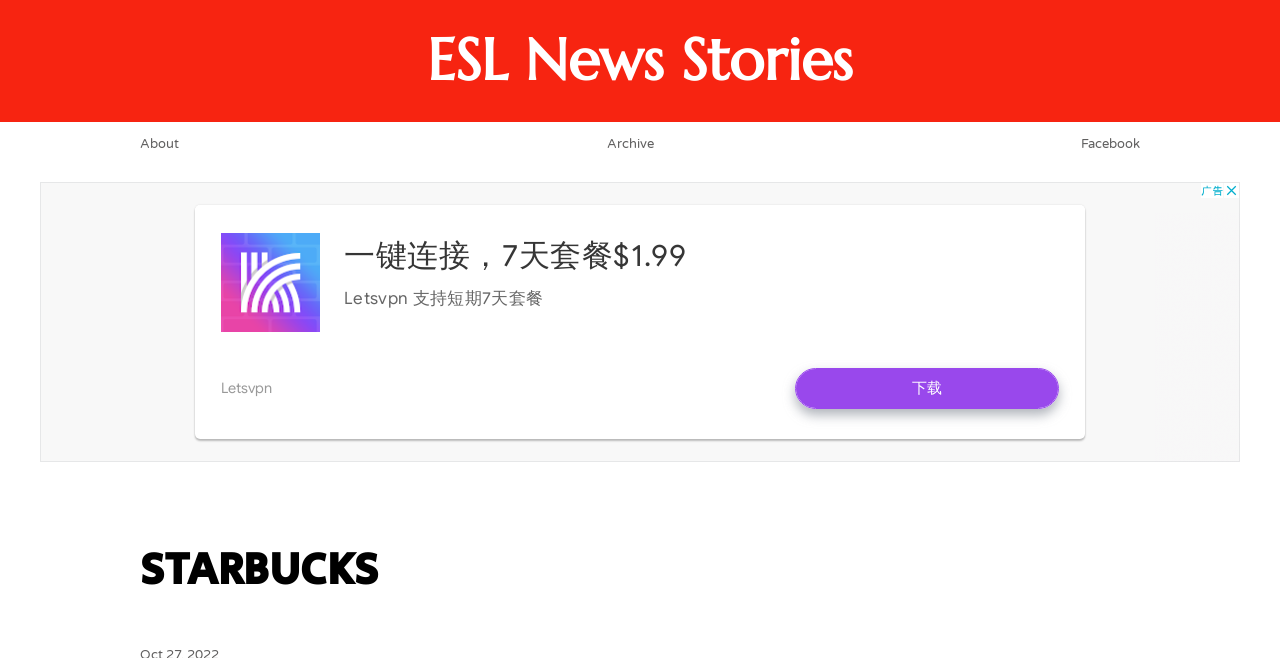Determine the bounding box for the described UI element: "ESL News Stories".

[0.334, 0.036, 0.666, 0.146]